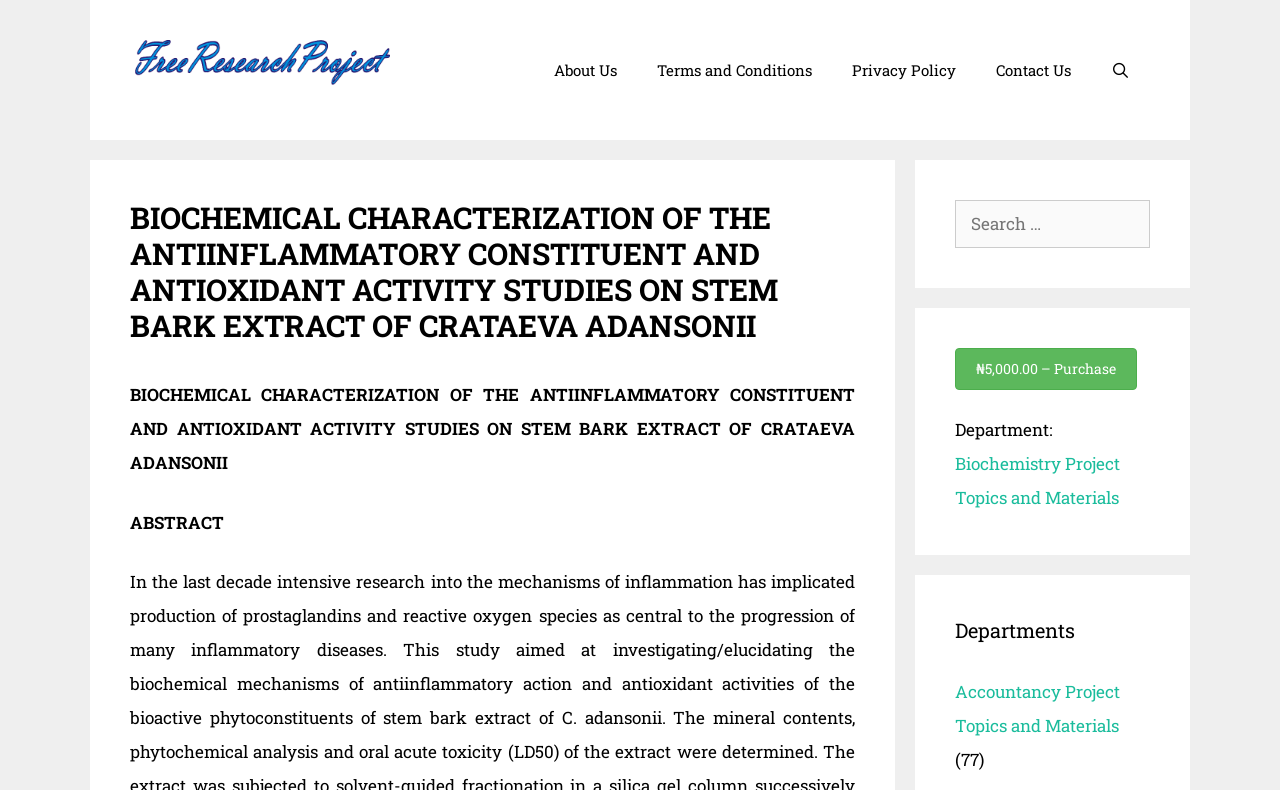Point out the bounding box coordinates of the section to click in order to follow this instruction: "Search for a research project".

[0.746, 0.253, 0.898, 0.313]